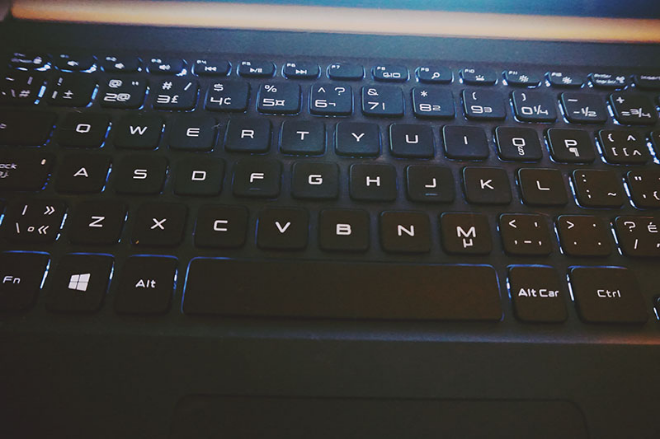What is the angle of the photograph?
Using the image as a reference, answer the question in detail.

The caption states that the photograph captures the keyboard at an angle, providing a sense of depth and perspective, which implies that the camera is not directly facing the keyboard but rather is positioned at an angle to create a more dynamic view.